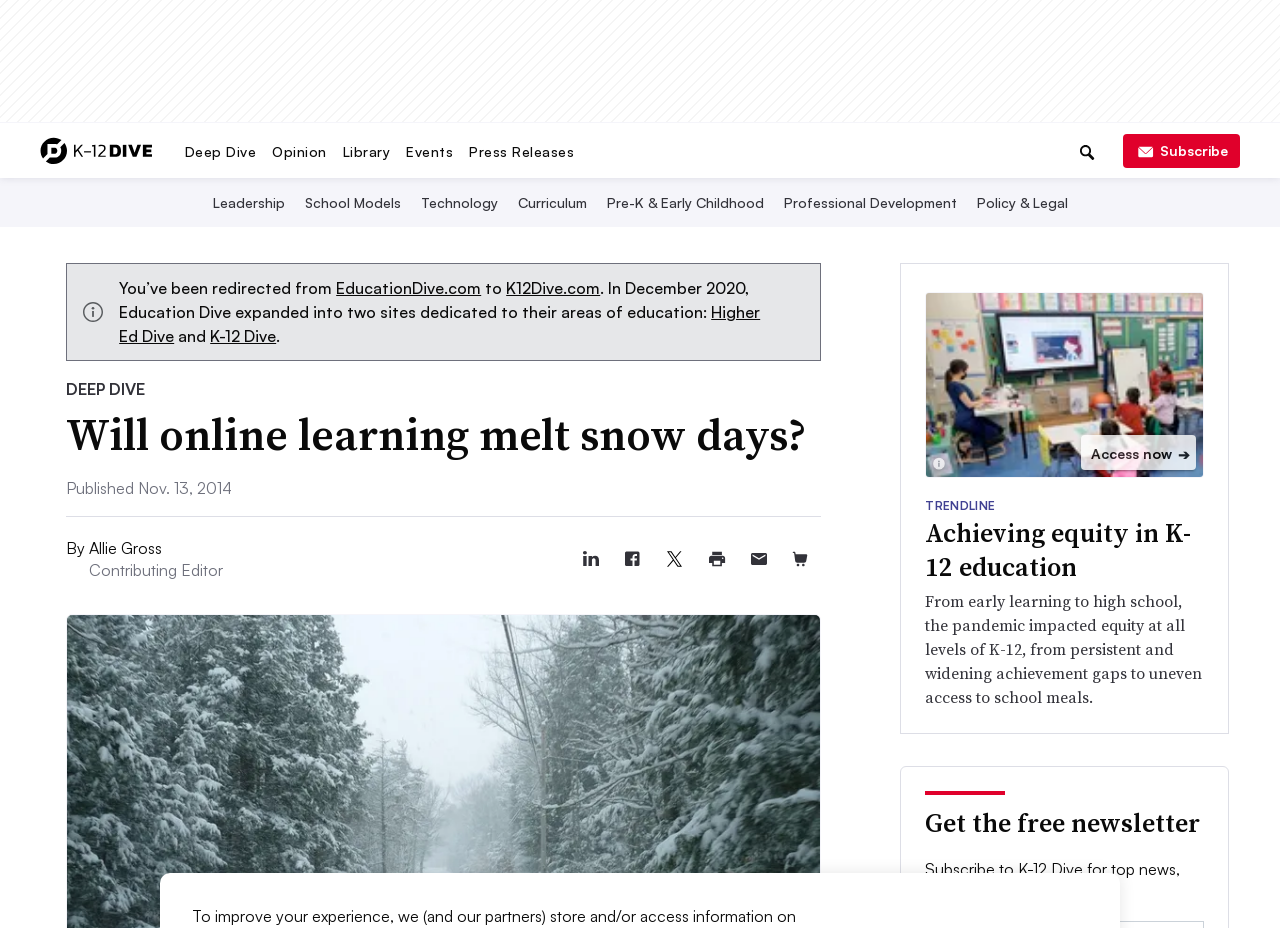Pinpoint the bounding box coordinates of the element to be clicked to execute the instruction: "Search for a topic".

[0.363, 0.133, 0.609, 0.172]